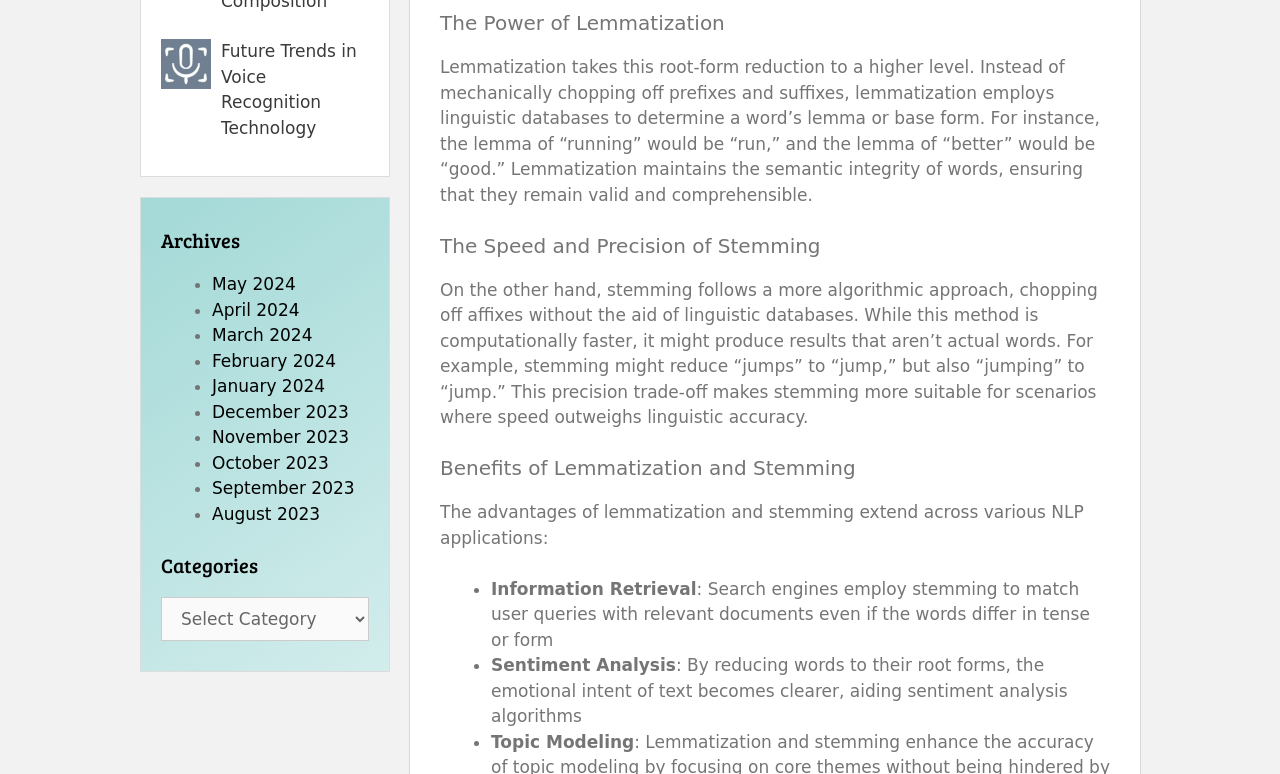Look at the image and write a detailed answer to the question: 
How many archive links are available?

The webpage has a section 'Archives' that lists 12 links to different months, from May 2024 to September 2023, each with a bullet point.